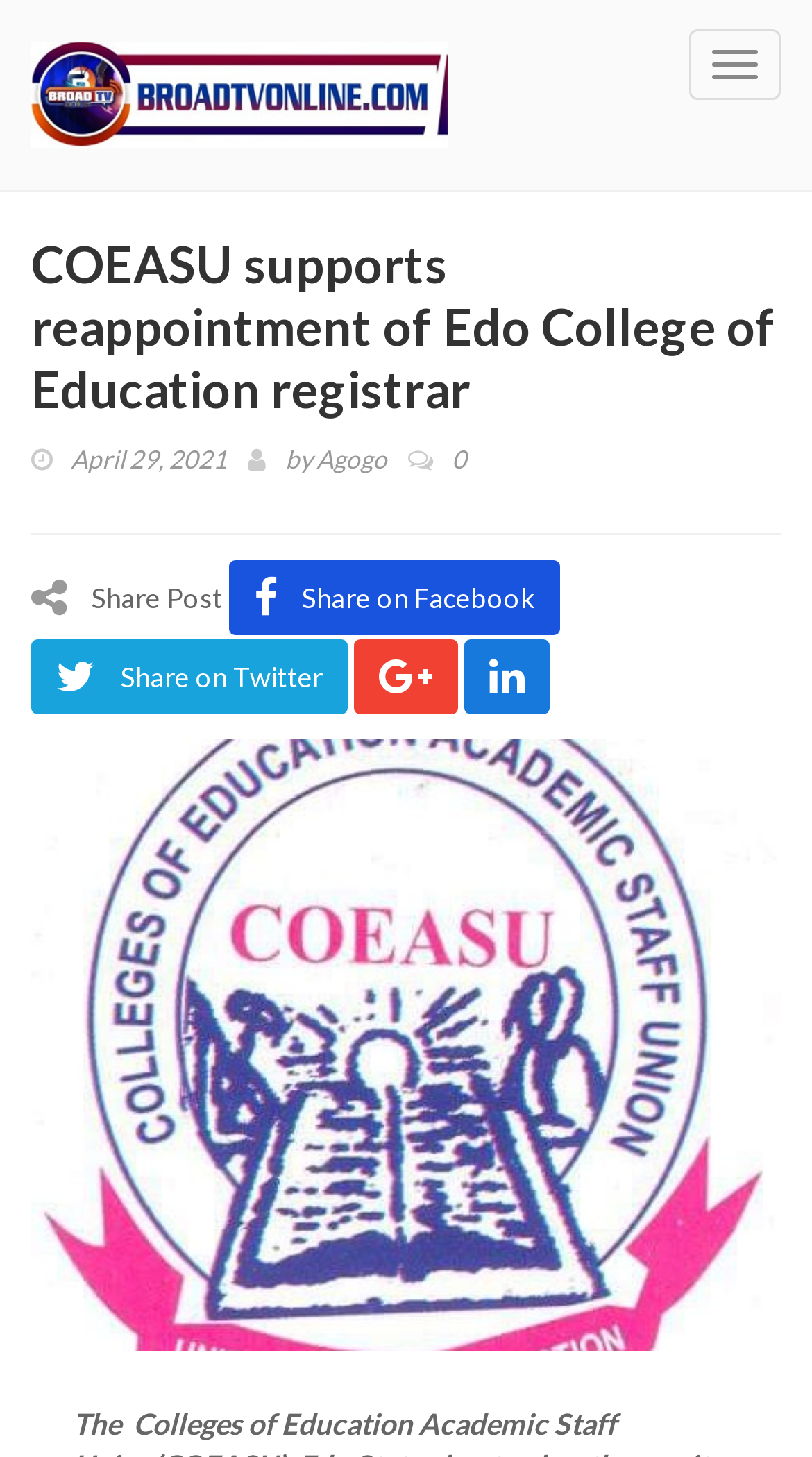Who is the author of the news article?
Using the image provided, answer with just one word or phrase.

Agogo